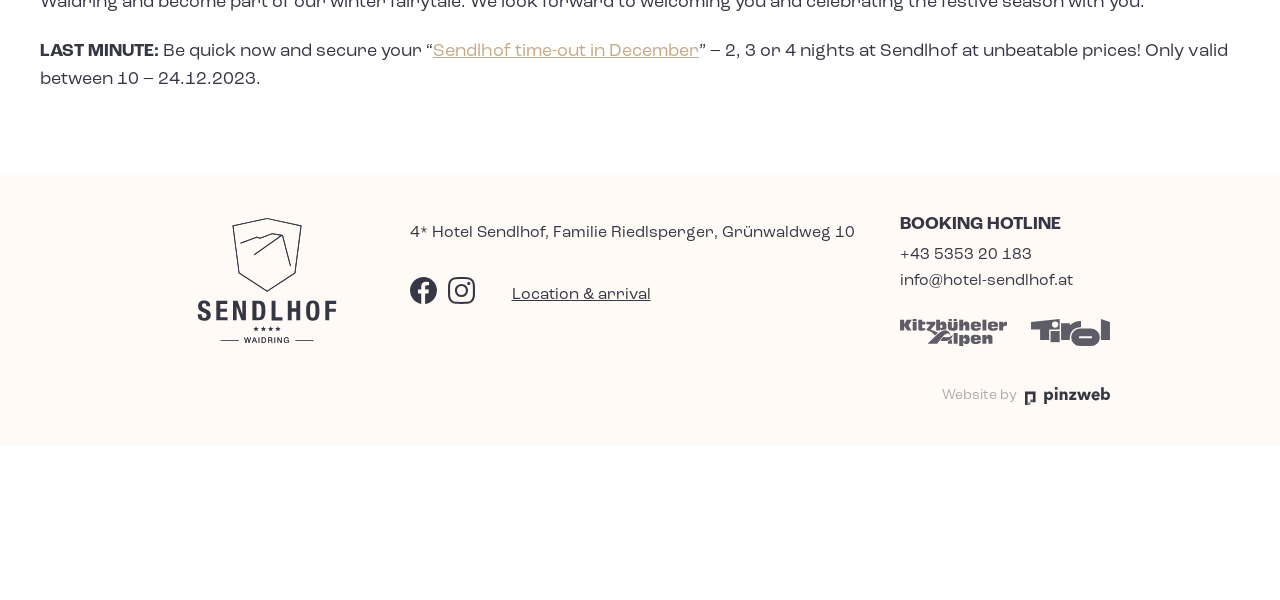What is the location of the hotel?
Answer the question with detailed information derived from the image.

I found the location of the hotel by looking at the text '4* Hotel Sendlhof in Waidring, Tirol' which is a link element and also has an associated image. This text suggests that the hotel is located in Waidring, Tirol.